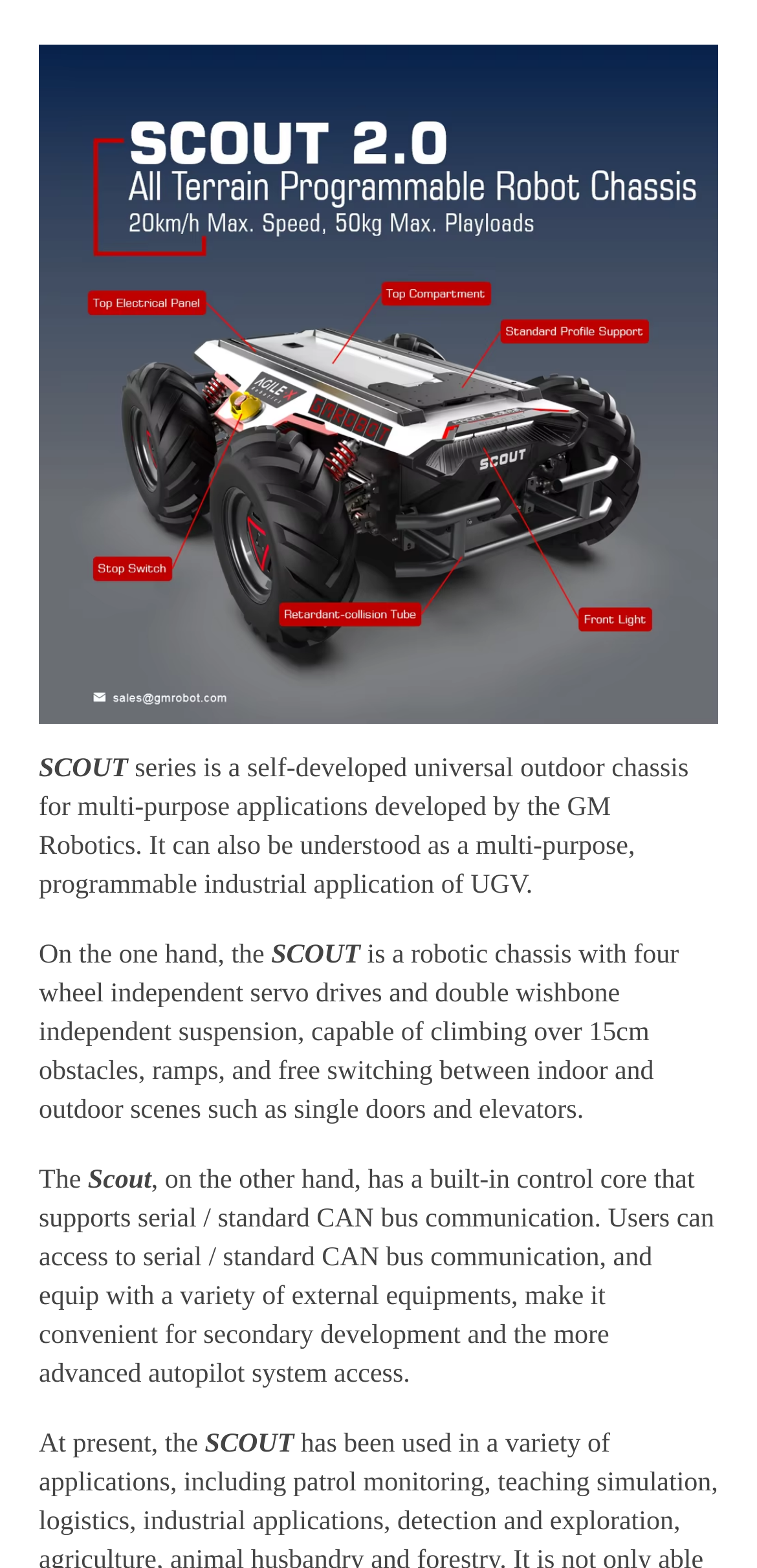Provide the bounding box coordinates of the HTML element described by the text: "Partners". The coordinates should be in the format [left, top, right, bottom] with values between 0 and 1.

[0.115, 0.131, 0.923, 0.182]